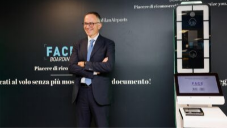Respond with a single word or phrase to the following question: At which airport is this biometric technology being implemented?

Milan Linate Airport